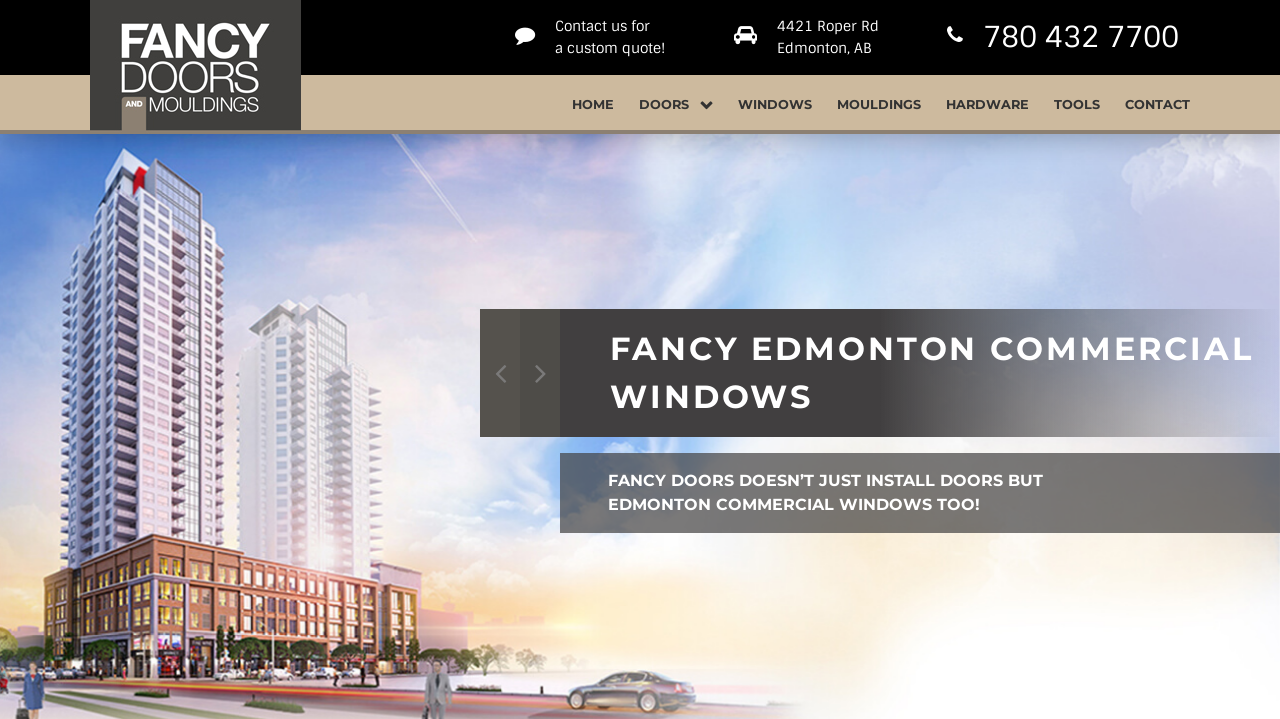What is the company's name?
Answer the question with as much detail as you can, using the image as a reference.

I found the company name by looking at the link element with the OCR text 'Fancy Doors & Mouldings Ltd.' which is located at the top of the page and also has an associated image.